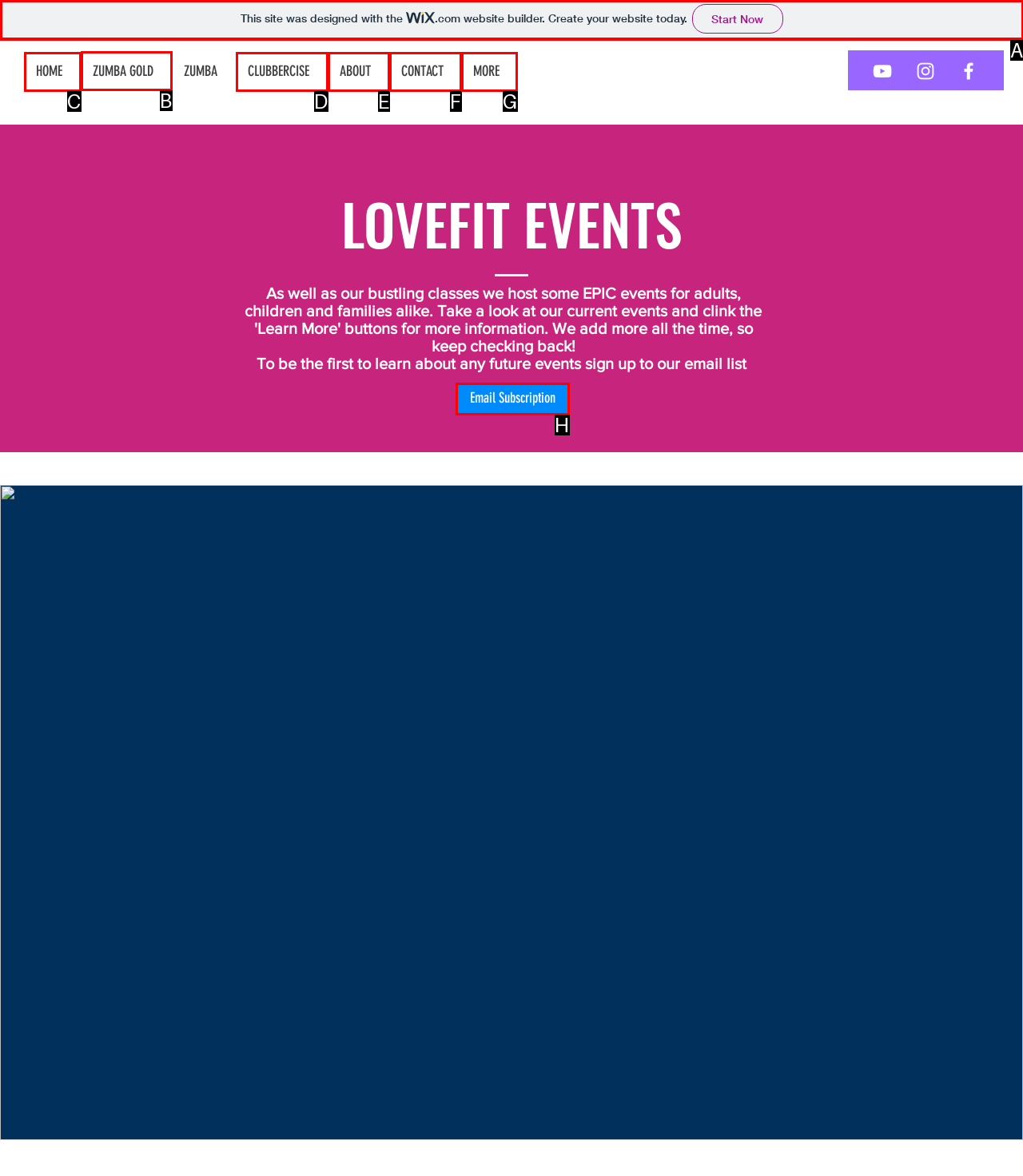Point out the UI element to be clicked for this instruction: Learn more about ZUMBA GOLD. Provide the answer as the letter of the chosen element.

B